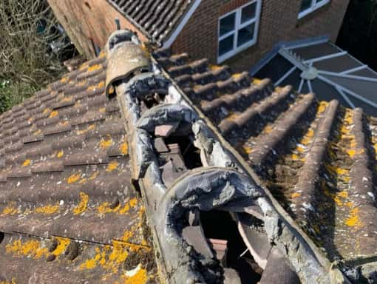Please reply to the following question with a single word or a short phrase:
Is the skylight part of the roof?

Yes